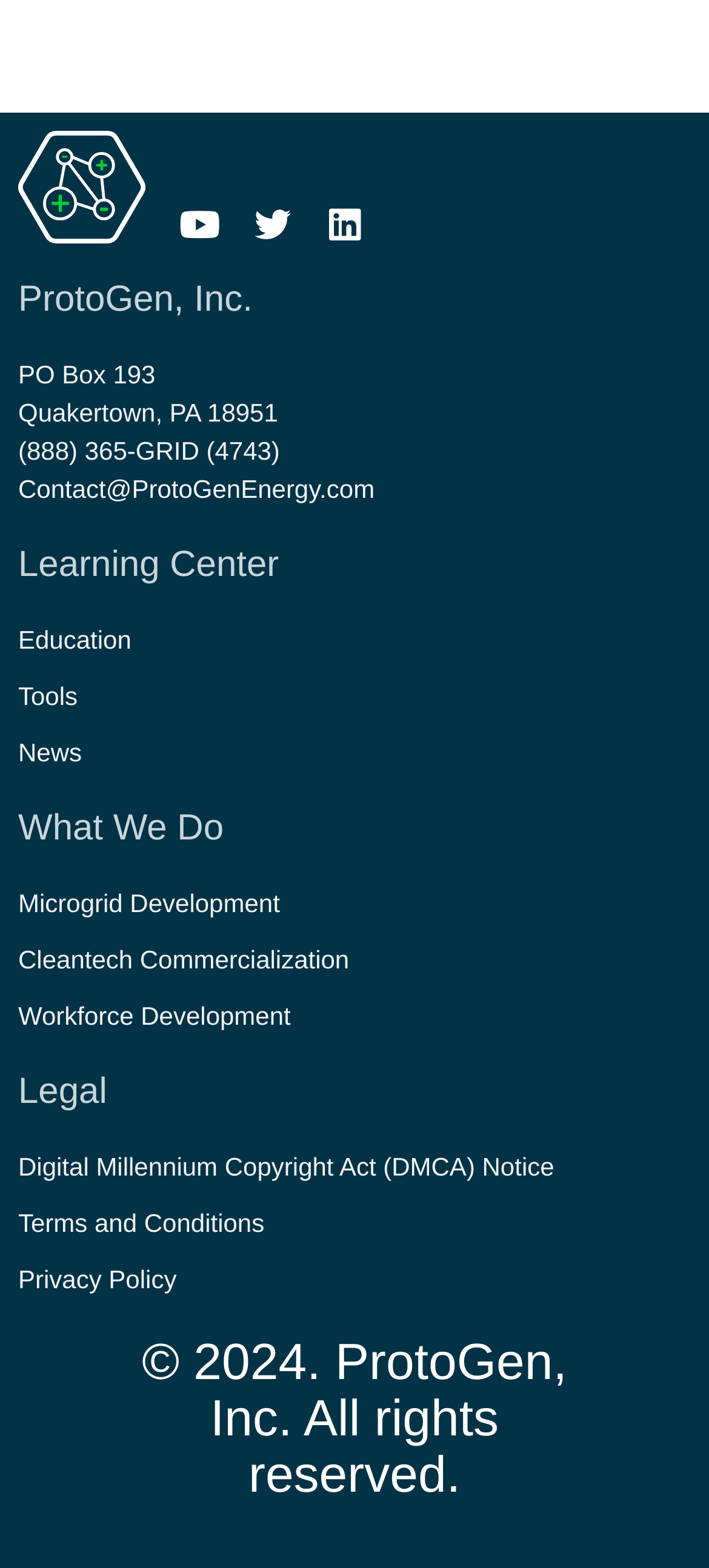Locate the bounding box coordinates of the area to click to fulfill this instruction: "View News". The bounding box should be presented as four float numbers between 0 and 1, in the order [left, top, right, bottom].

[0.026, 0.468, 0.974, 0.493]